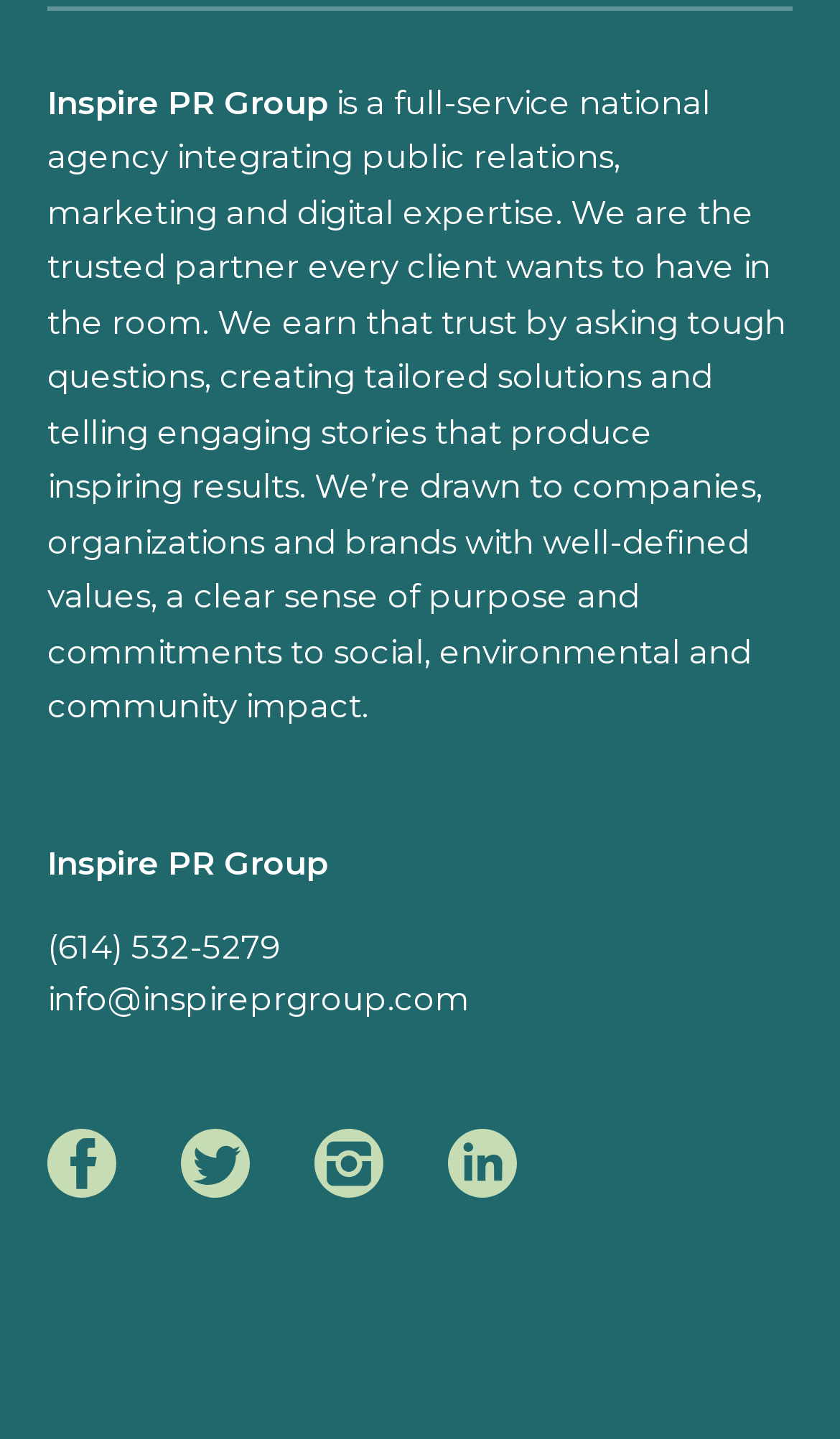How many social media platforms are linked on the page?
Refer to the image and provide a one-word or short phrase answer.

4